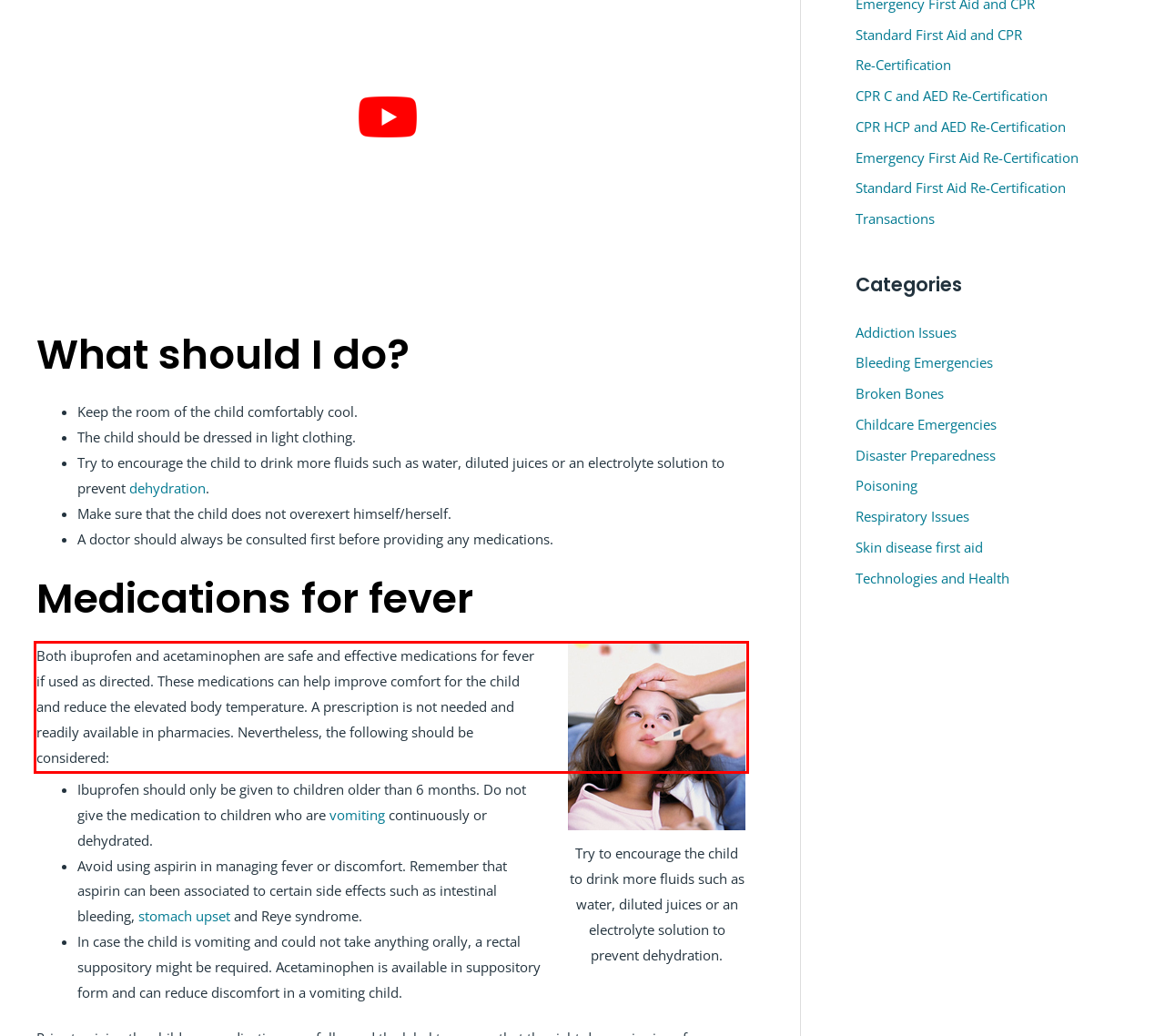You are given a screenshot with a red rectangle. Identify and extract the text within this red bounding box using OCR.

Both ibuprofen and acetaminophen are safe and effective medications for fever if used as directed. These medications can help improve comfort for the child and reduce the elevated body temperature. A prescription is not needed and readily available in pharmacies. Nevertheless, the following should be considered: